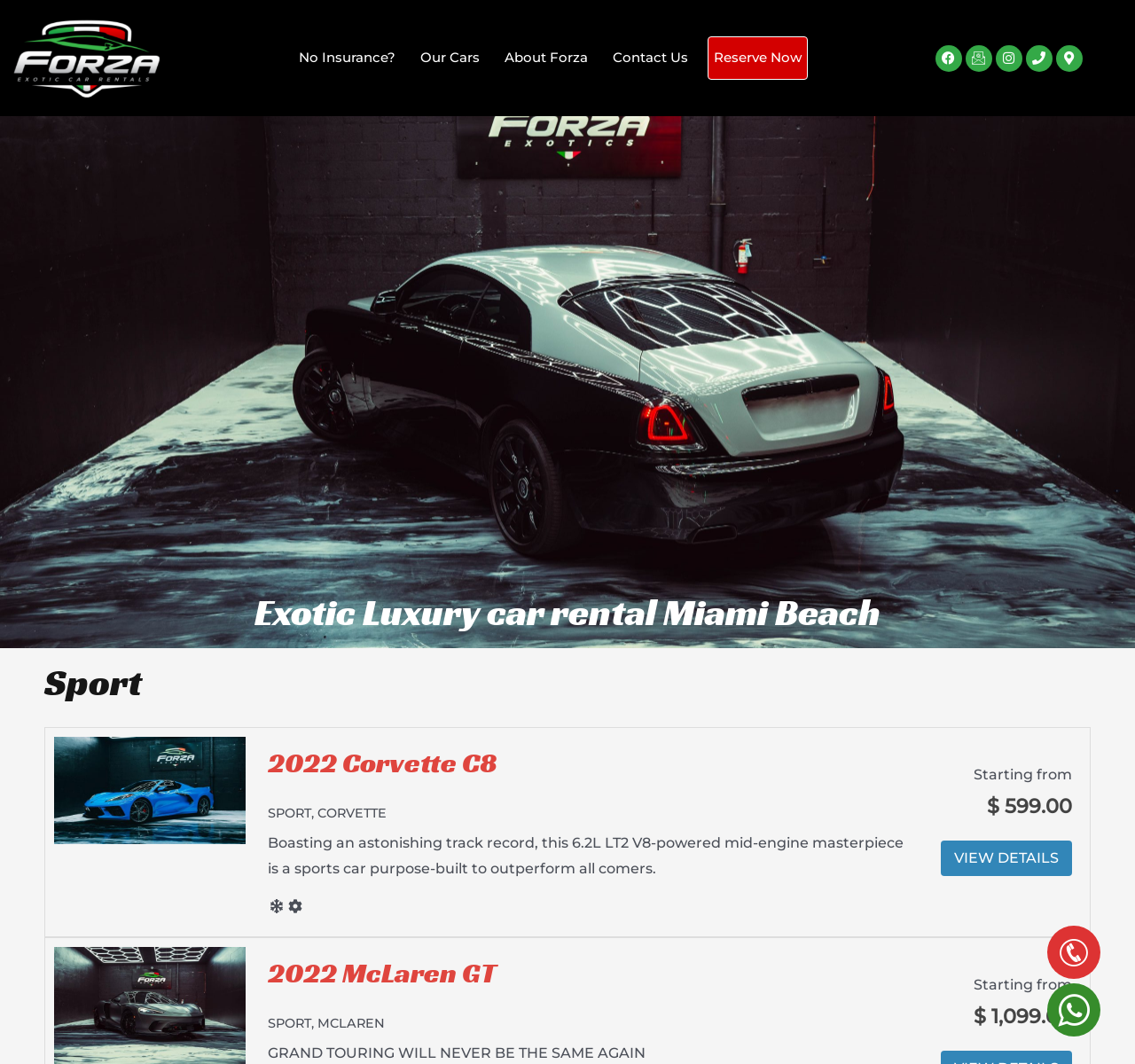Determine the bounding box coordinates of the clickable element to complete this instruction: "Contact us through email". Provide the coordinates in the format of four float numbers between 0 and 1, [left, top, right, bottom].

[0.851, 0.042, 0.874, 0.067]